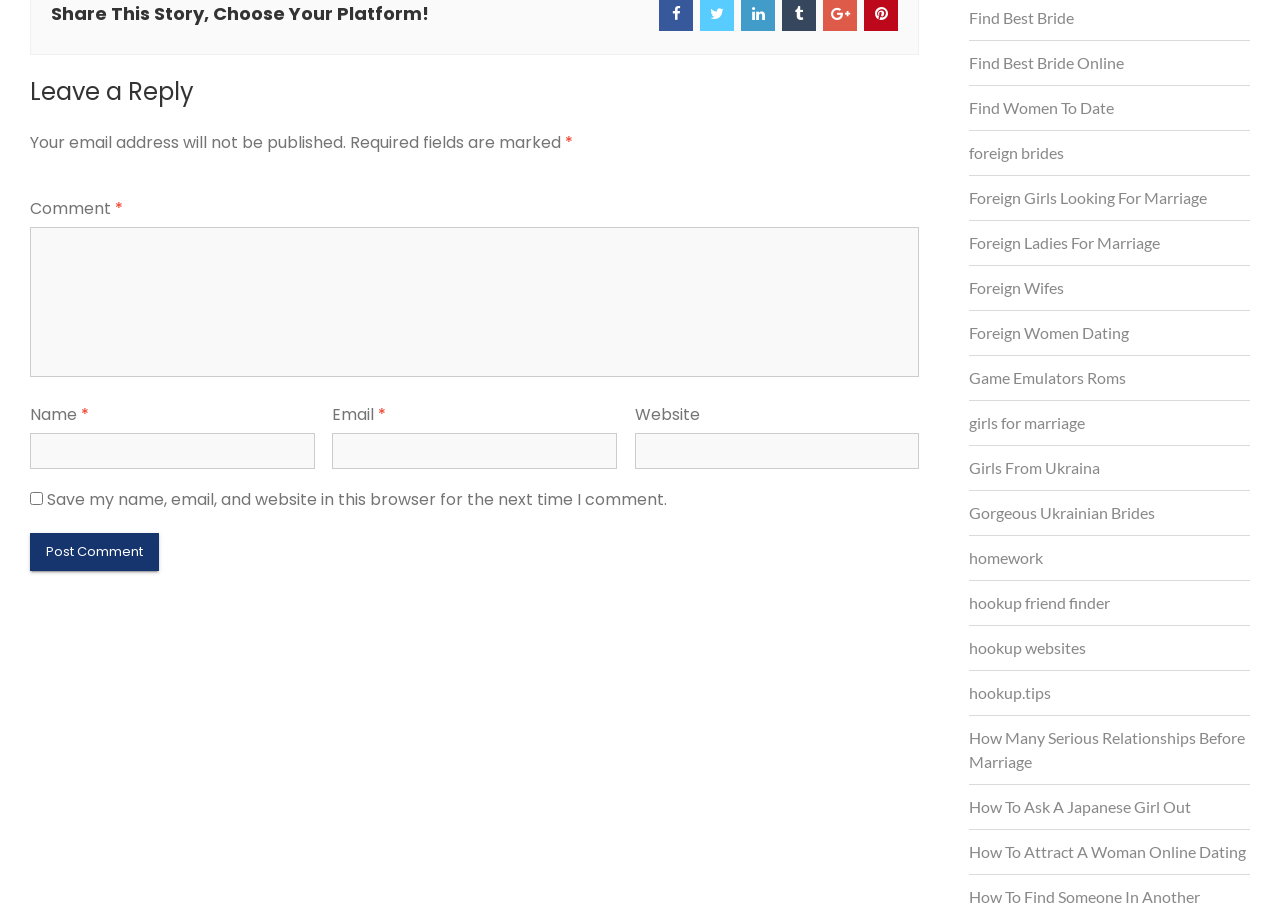Find the bounding box coordinates of the element's region that should be clicked in order to follow the given instruction: "Enter your name". The coordinates should consist of four float numbers between 0 and 1, i.e., [left, top, right, bottom].

[0.023, 0.475, 0.246, 0.515]